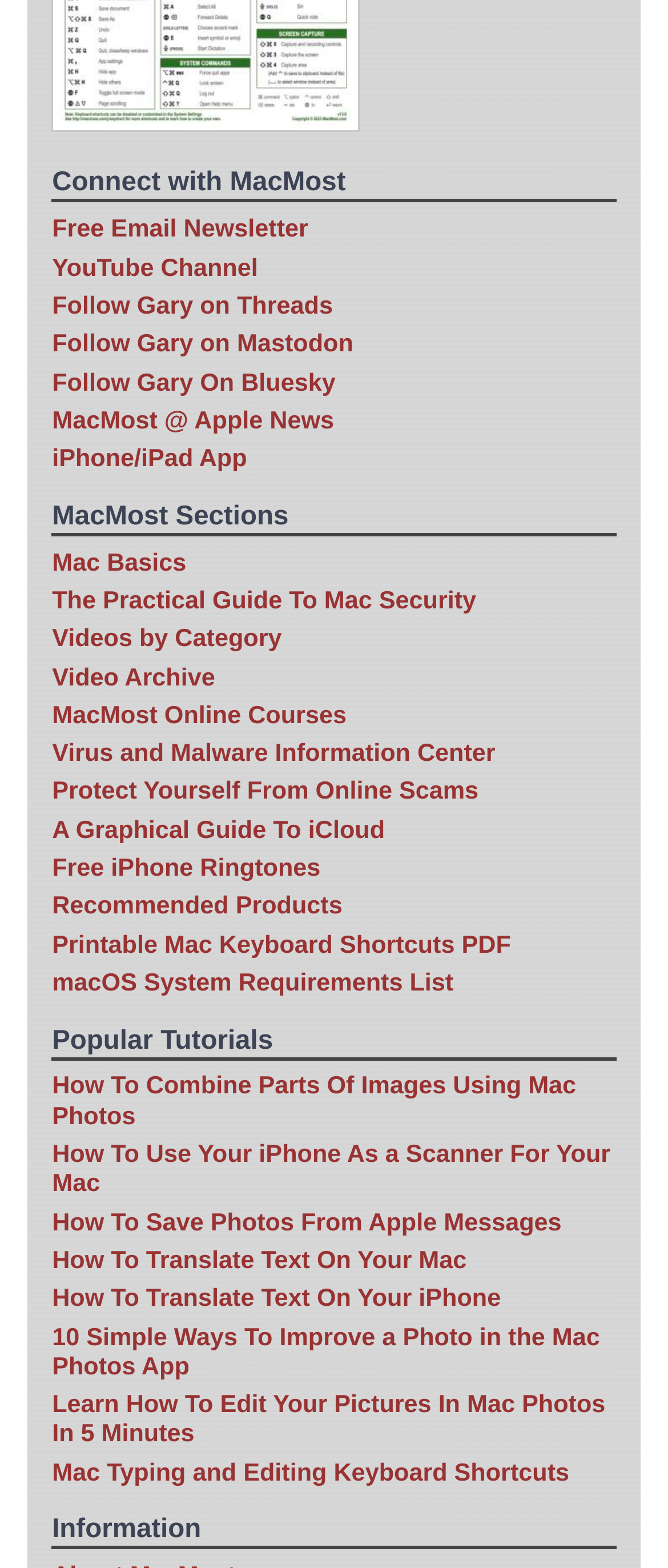Using floating point numbers between 0 and 1, provide the bounding box coordinates in the format (top-left x, top-left y, bottom-right x, bottom-right y). Locate the UI element described here: iPhone/iPad App

[0.078, 0.284, 0.37, 0.302]